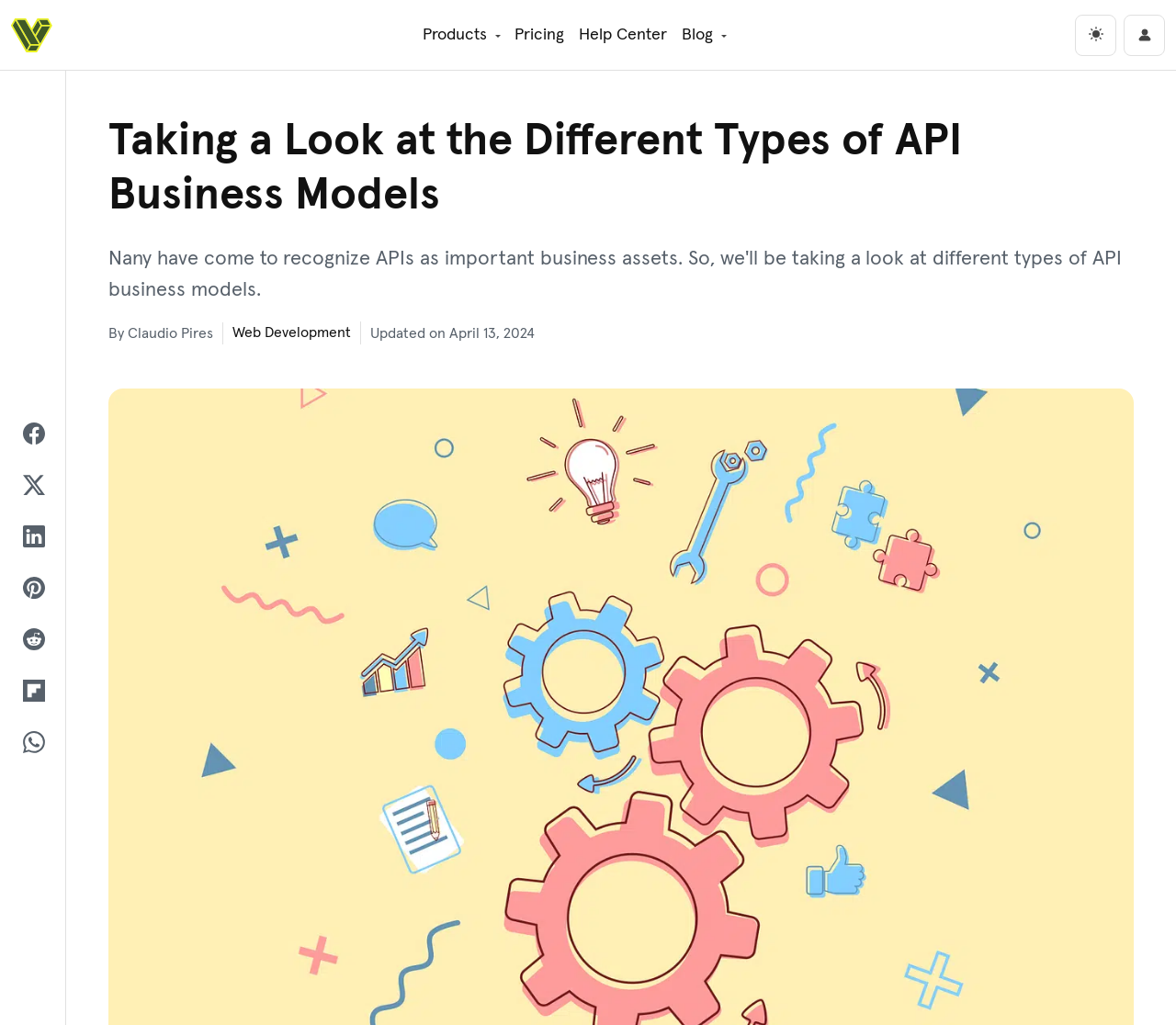Identify the bounding box coordinates for the region of the element that should be clicked to carry out the instruction: "Check out the 'Most Popular Articles'". The bounding box coordinates should be four float numbers between 0 and 1, i.e., [left, top, right, bottom].

None